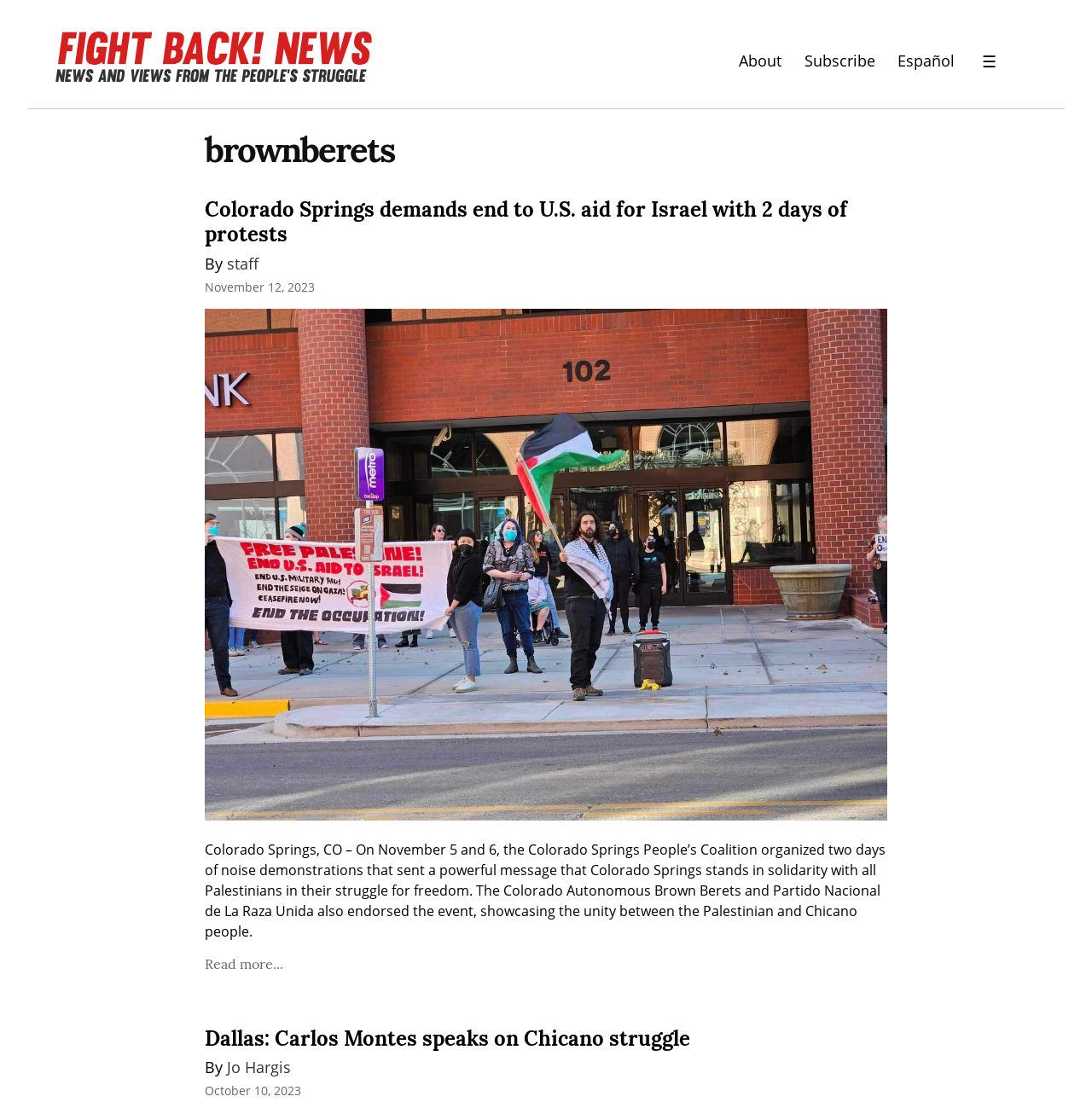Please identify the bounding box coordinates of the area that needs to be clicked to fulfill the following instruction: "Read more about 'Dallas: Carlos Montes speaks on Chicano struggle'."

[0.188, 0.925, 0.632, 0.949]